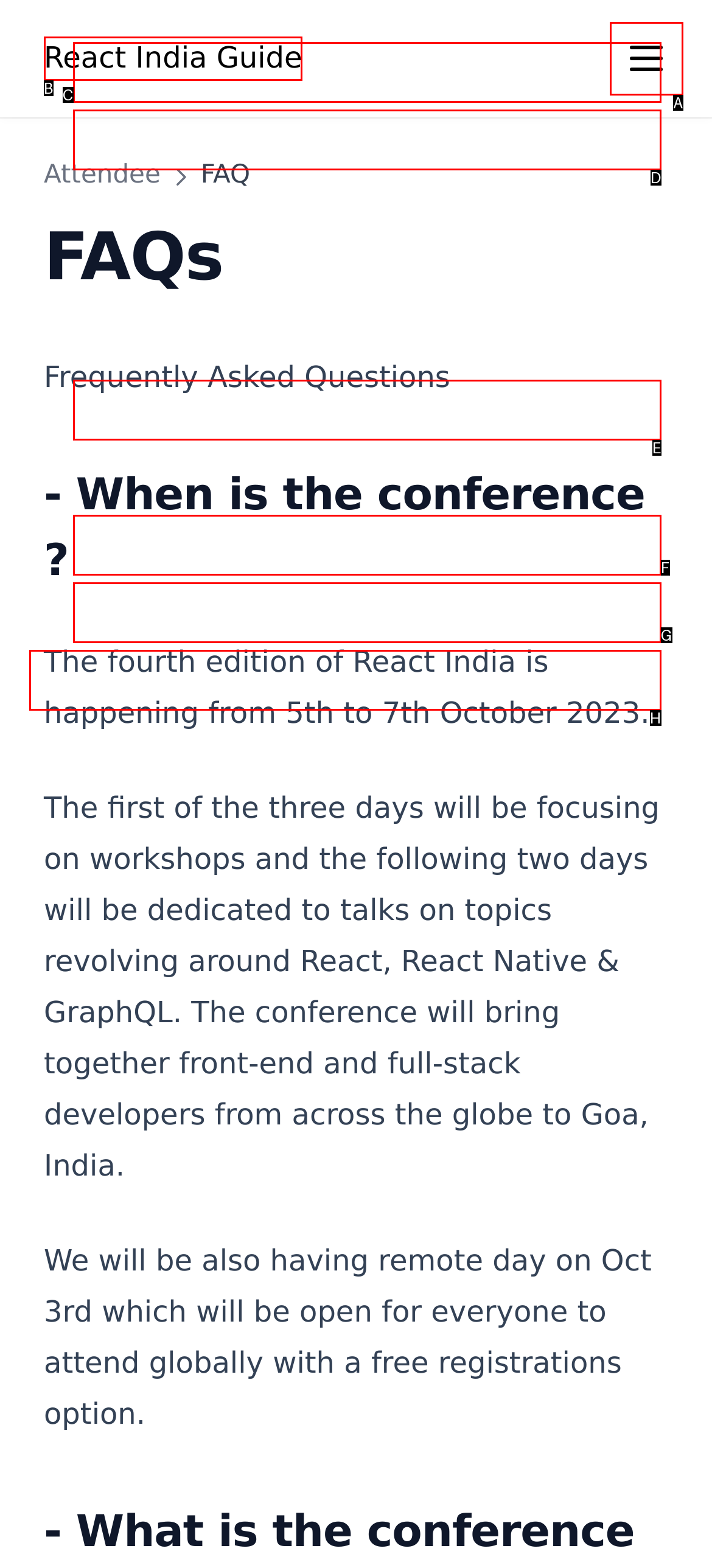Choose the option that matches the following description: Organizers
Reply with the letter of the selected option directly.

G